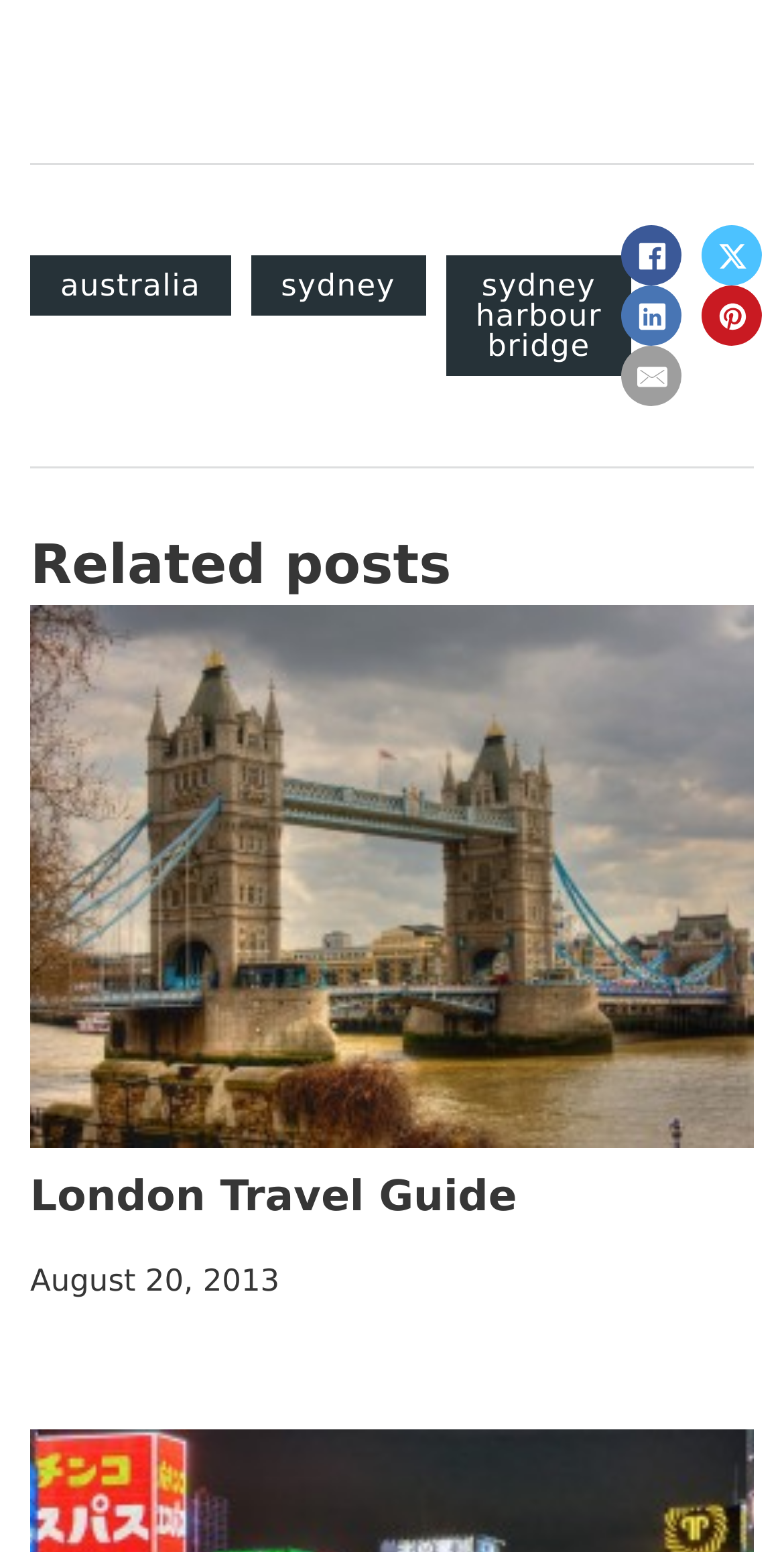Identify the bounding box for the given UI element using the description provided. Coordinates should be in the format (top-left x, top-left y, bottom-right x, bottom-right y) and must be between 0 and 1. Here is the description: aria-label="Facebook"

[0.793, 0.145, 0.87, 0.184]